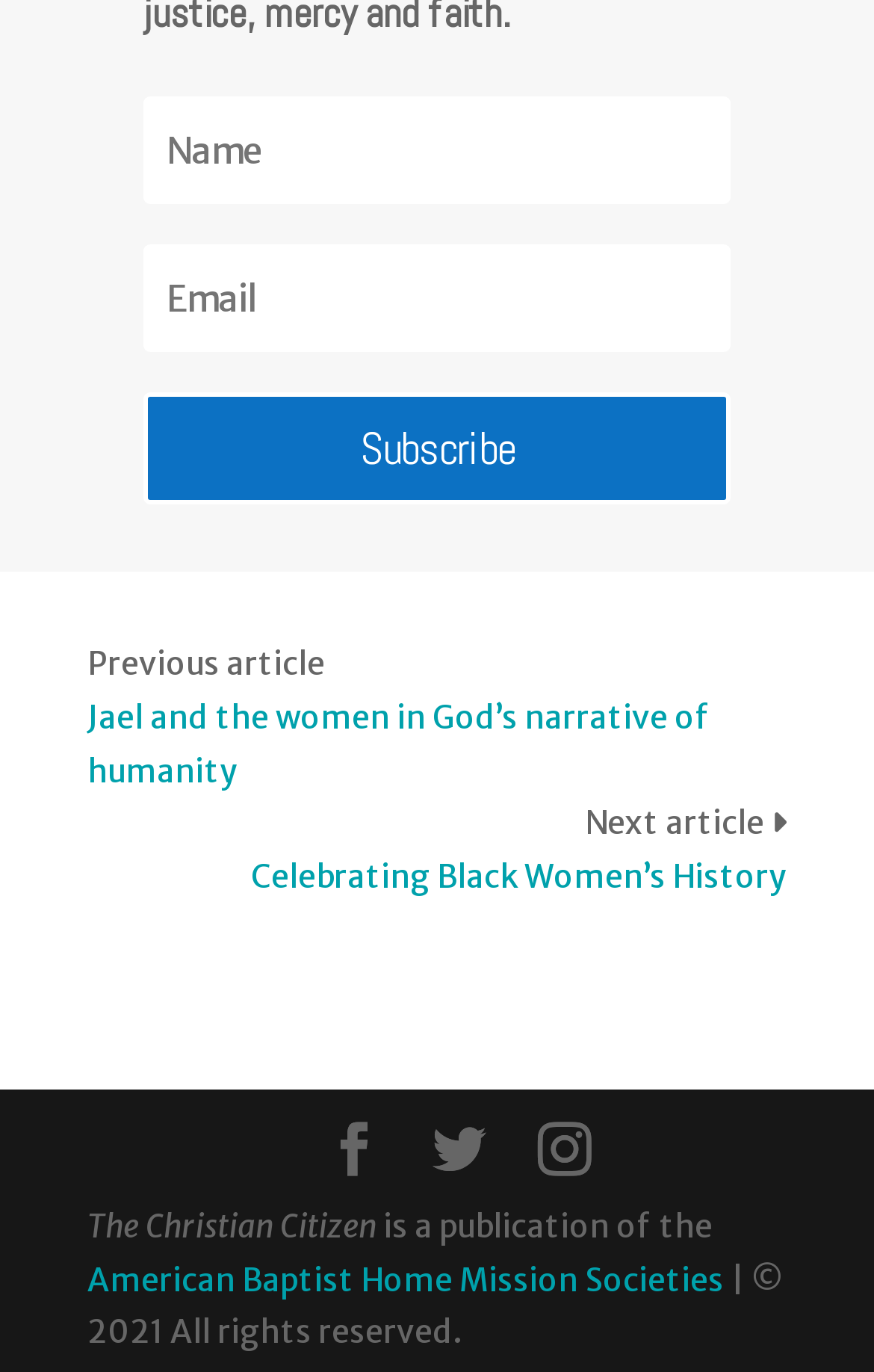Determine the bounding box coordinates for the clickable element to execute this instruction: "Read the article 'Jael and the women in God’s narrative of humanity'". Provide the coordinates as four float numbers between 0 and 1, i.e., [left, top, right, bottom].

[0.1, 0.508, 0.813, 0.576]